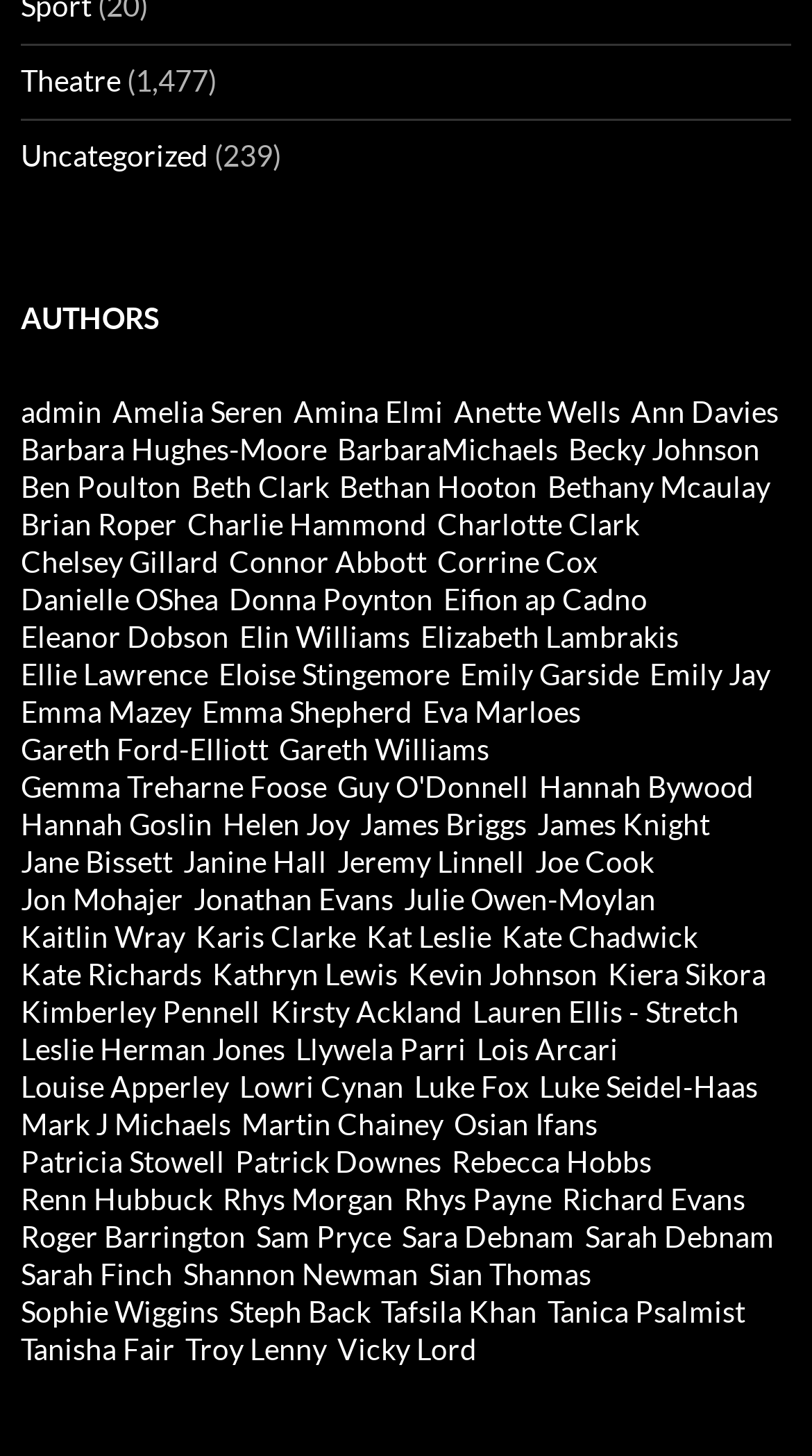Find the bounding box coordinates for the element described here: "aria-label="sample@gmail.com" name="email" placeholder="sample@gmail.com"".

None